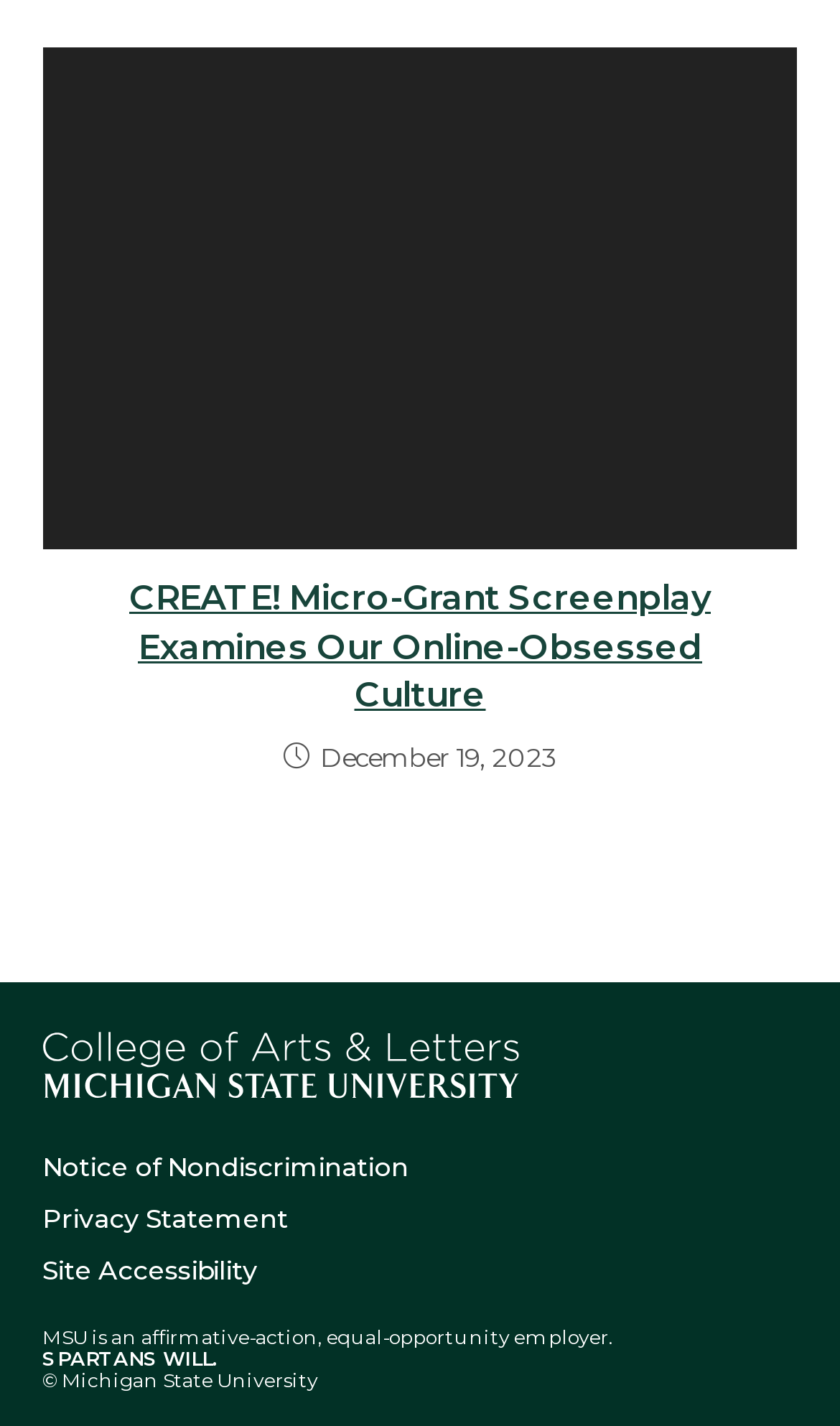What is the date of the article?
Refer to the image and provide a one-word or short phrase answer.

December 19, 2023